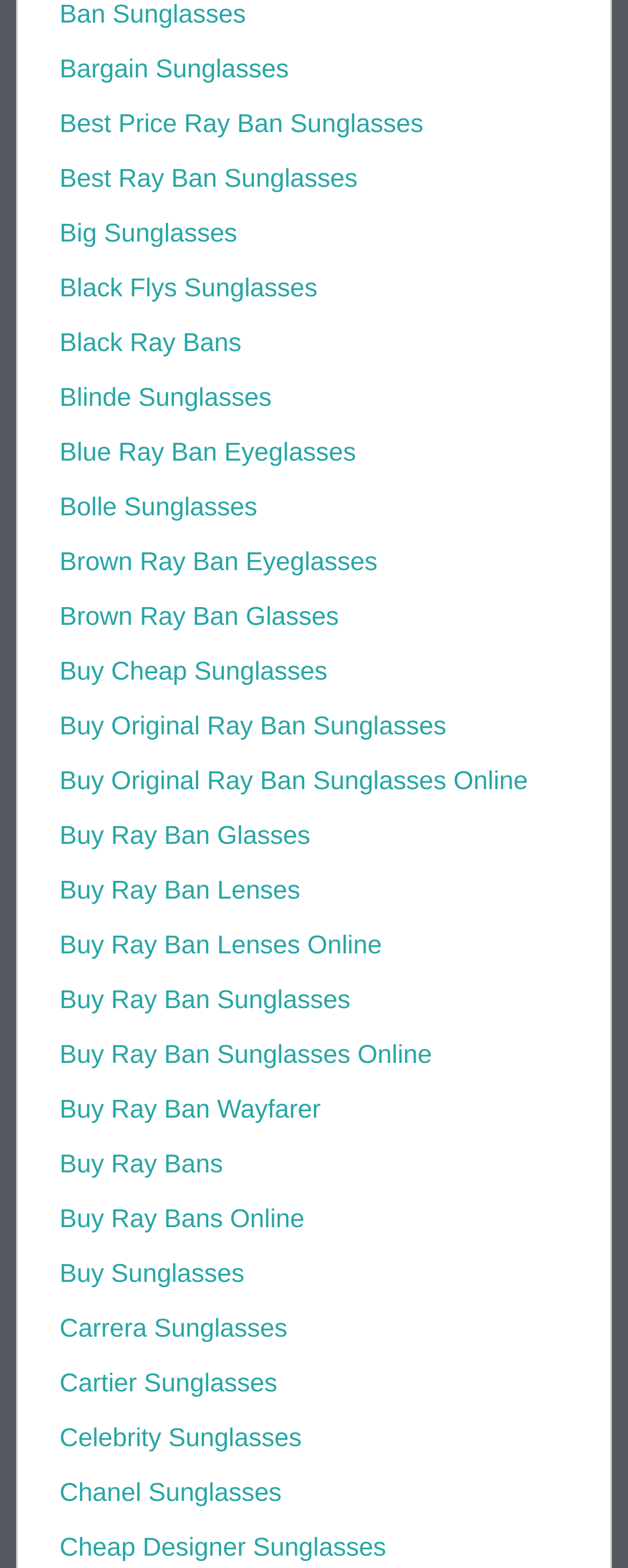Find the bounding box coordinates of the area that needs to be clicked in order to achieve the following instruction: "Click on Ban Sunglasses". The coordinates should be specified as four float numbers between 0 and 1, i.e., [left, top, right, bottom].

[0.095, 0.001, 0.391, 0.018]